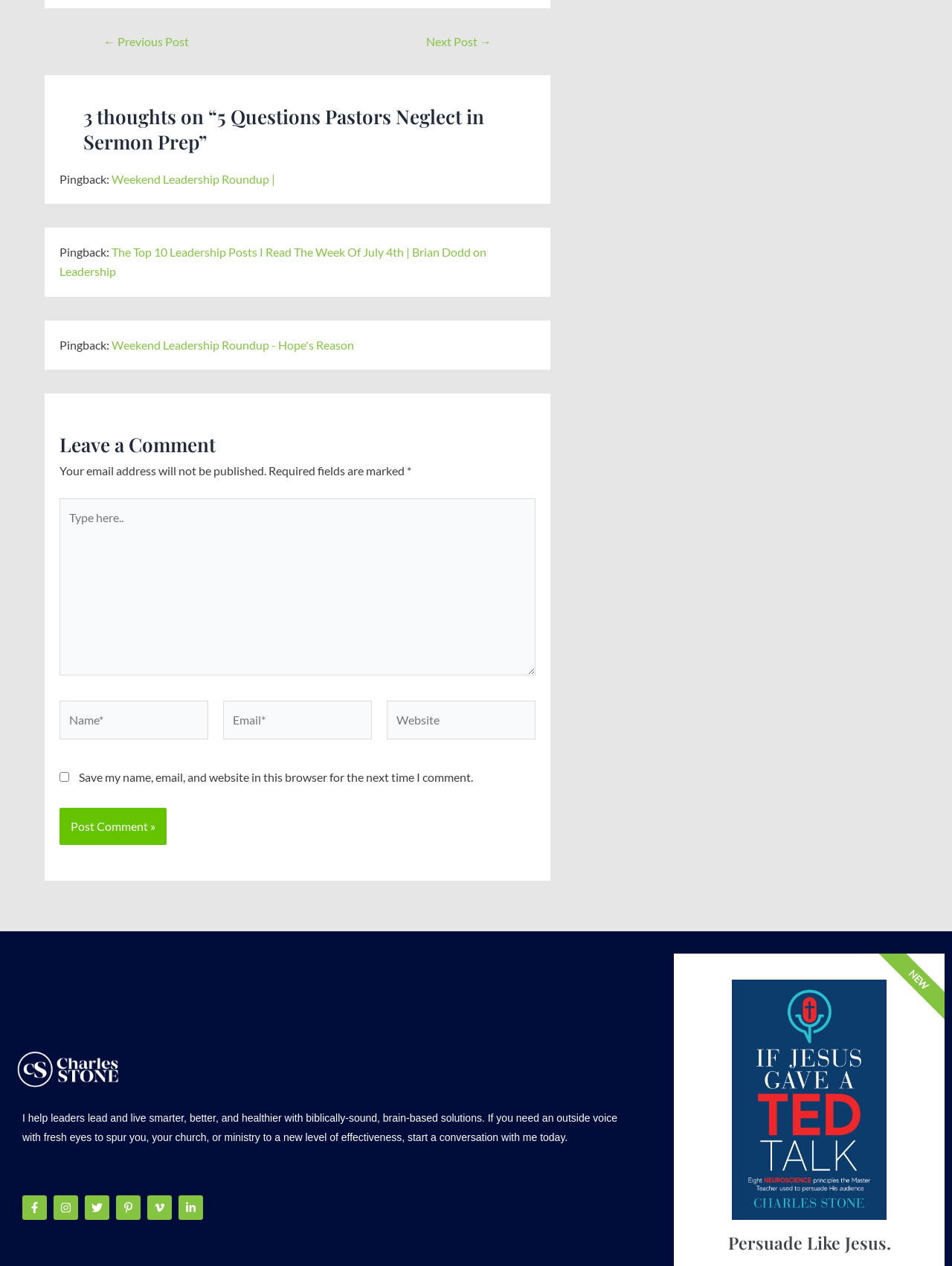Determine the bounding box coordinates of the region I should click to achieve the following instruction: "Click the 'Facebook-f' link". Ensure the bounding box coordinates are four float numbers between 0 and 1, i.e., [left, top, right, bottom].

[0.023, 0.944, 0.049, 0.963]